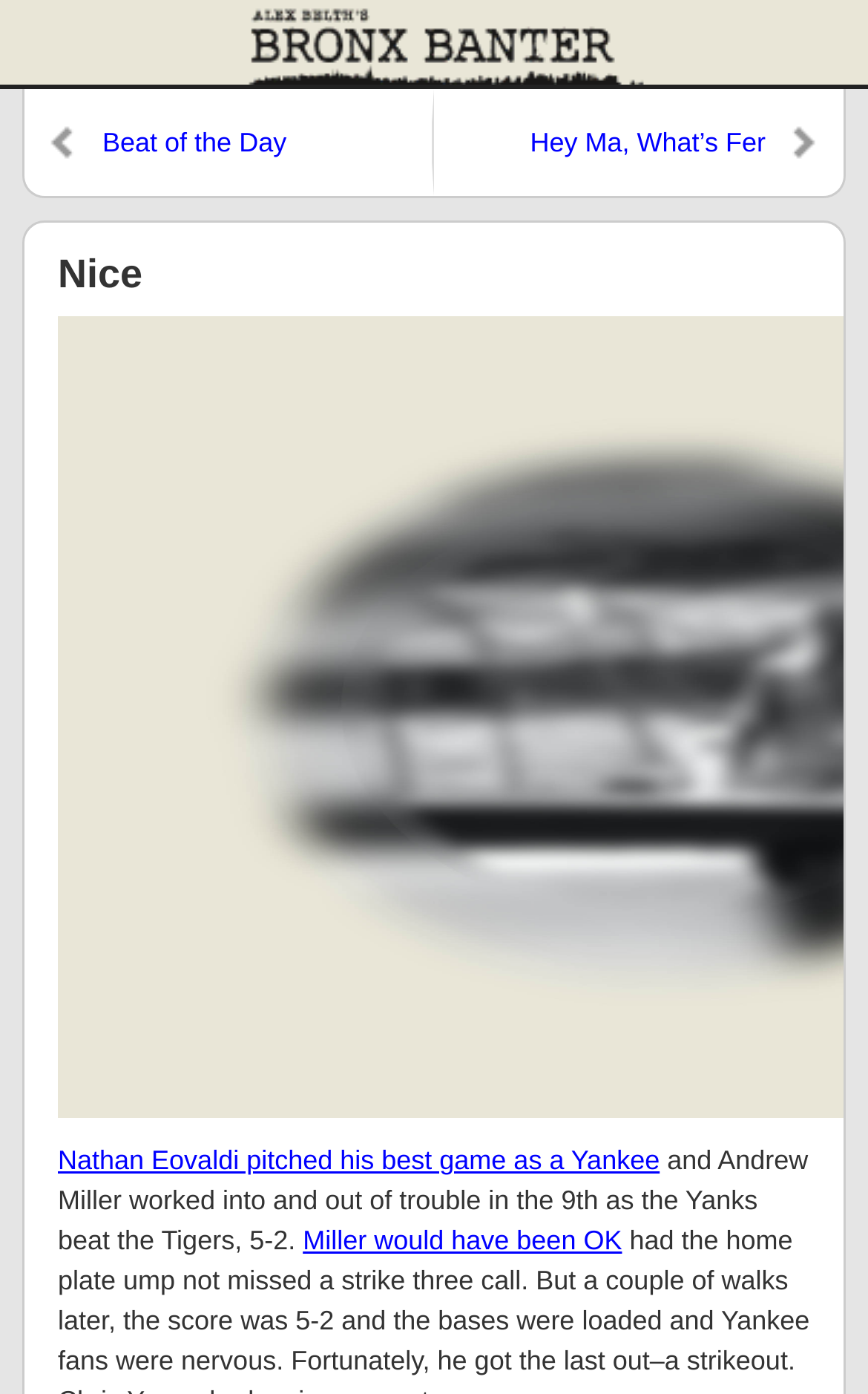Using the webpage screenshot and the element description alt="Bronx Banter", determine the bounding box coordinates. Specify the coordinates in the format (top-left x, top-left y, bottom-right x, bottom-right y) with values ranging from 0 to 1.

[0.253, 0.018, 0.747, 0.091]